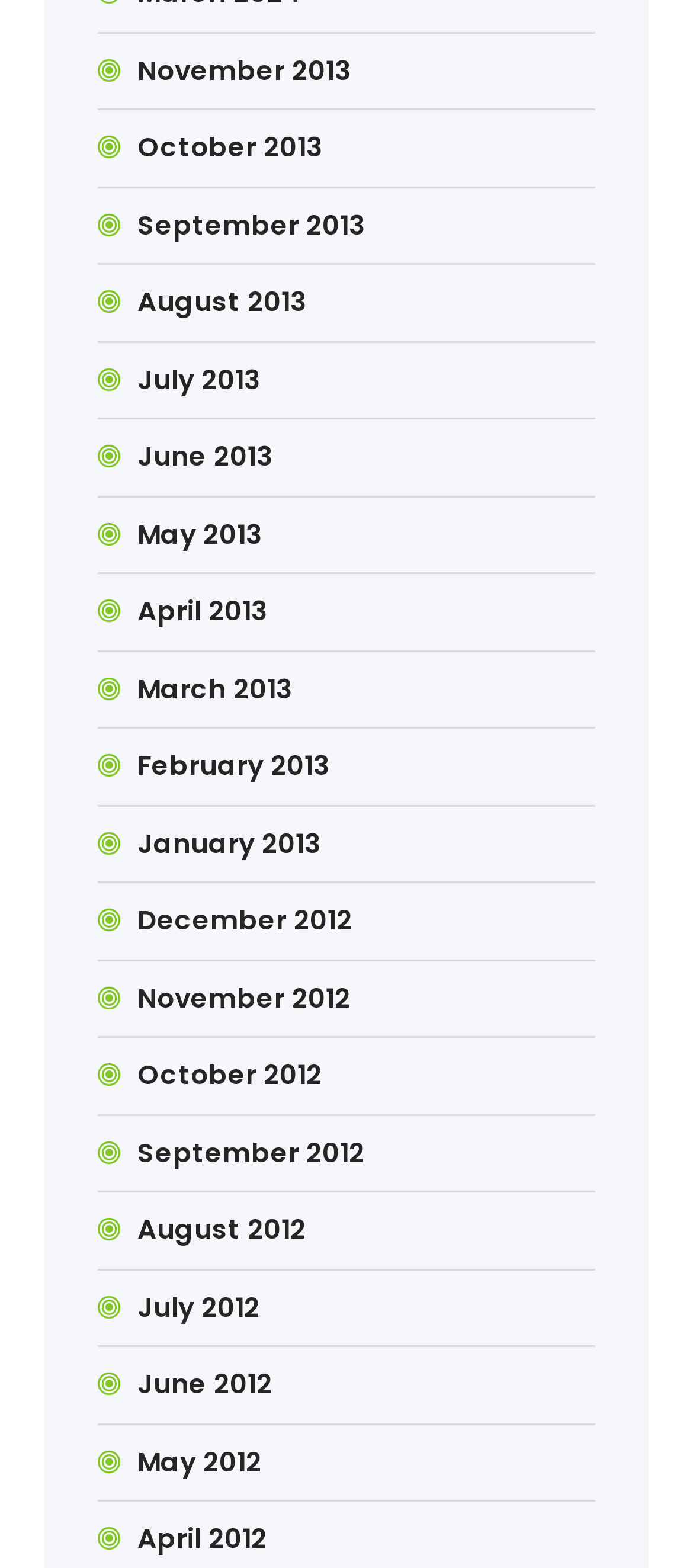Kindly respond to the following question with a single word or a brief phrase: 
Are the links arranged in chronological order?

Yes